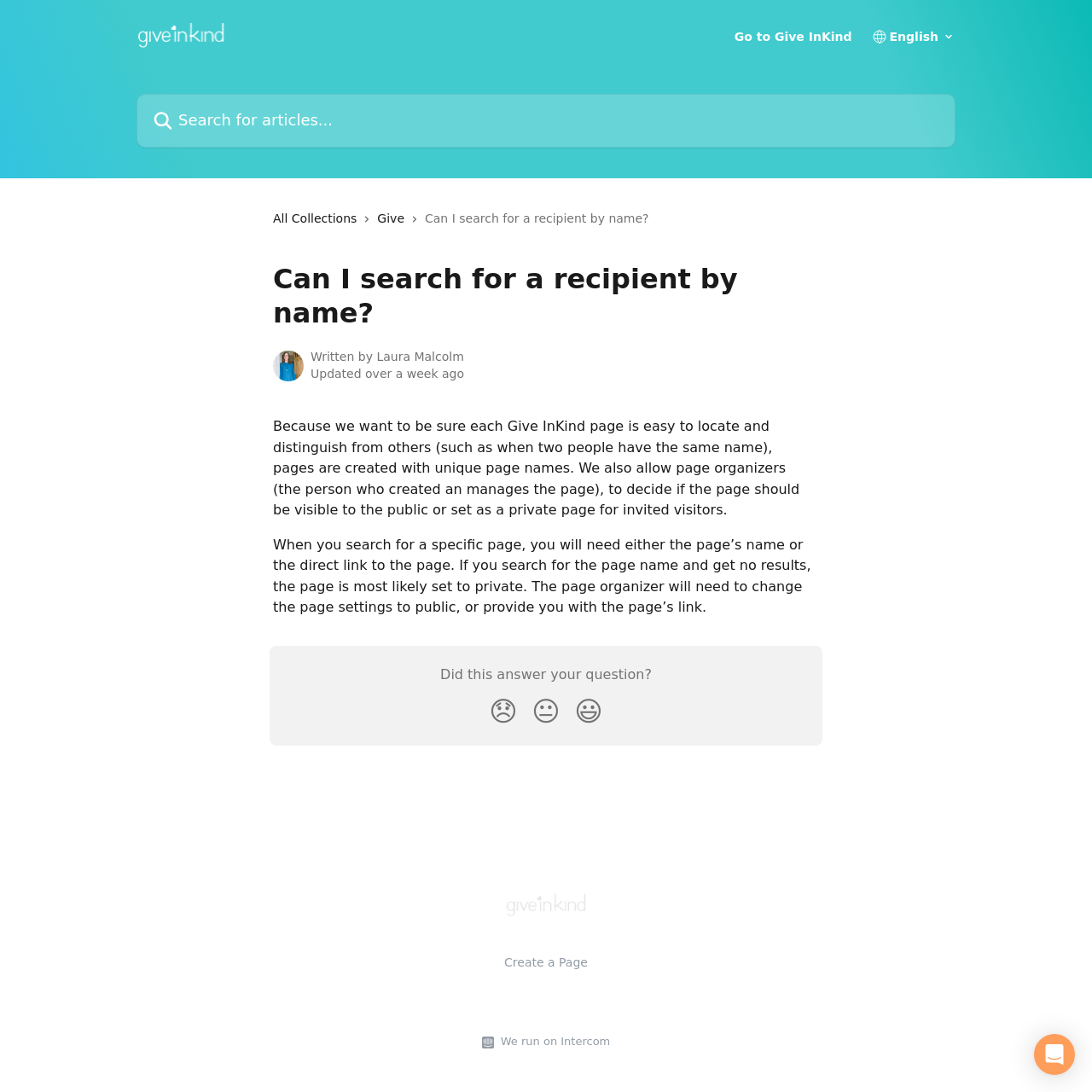Identify and provide the bounding box for the element described by: "All Collections".

[0.25, 0.191, 0.333, 0.209]